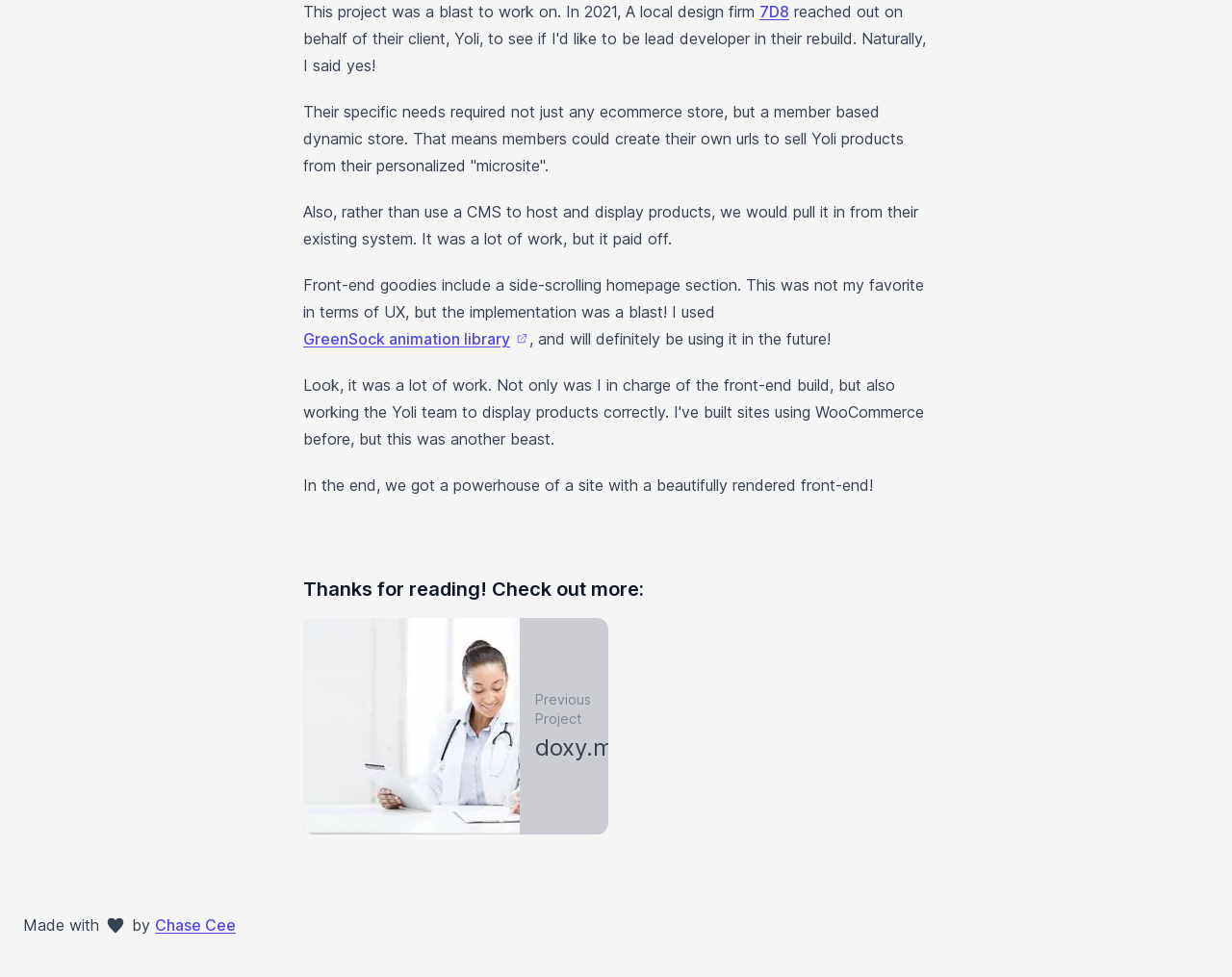Please find the bounding box coordinates (top-left x, top-left y, bottom-right x, bottom-right y) in the screenshot for the UI element described as follows: GreenSock animation library

[0.246, 0.333, 0.43, 0.361]